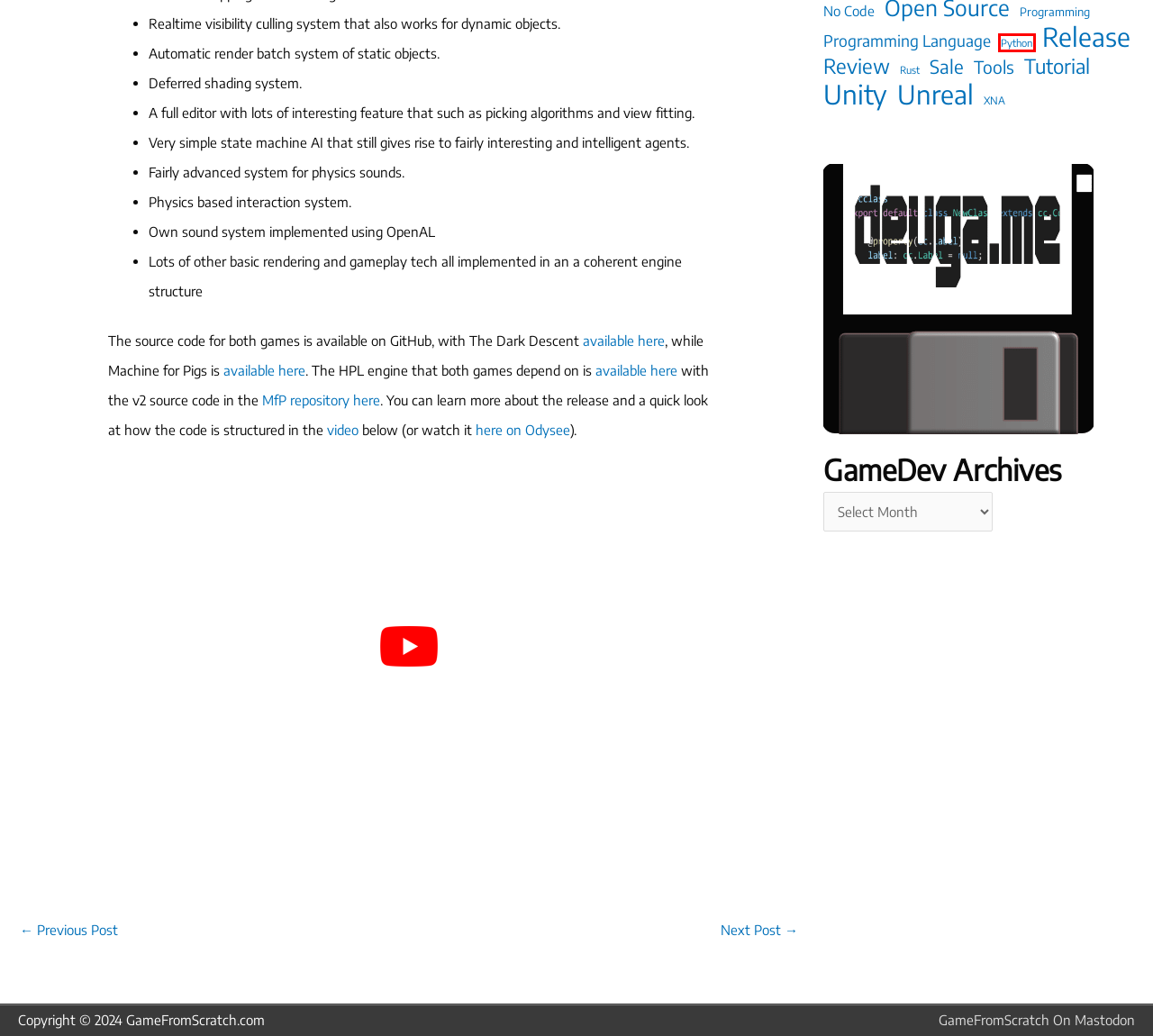Given a screenshot of a webpage with a red bounding box highlighting a UI element, choose the description that best corresponds to the new webpage after clicking the element within the red bounding box. Here are your options:
A. News – GameFromScratch.com
B. Humble Archives – GameFromScratch.com
C. Reviews – GameFromScratch.com
D. Business Archives – GameFromScratch.com
E. Programming Archives – GameFromScratch.com
F. Python Archives – GameFromScratch.com
G. Home - DevGa.me
H. The Humble Store: Great games. Fantastic prices. Support charity.

F